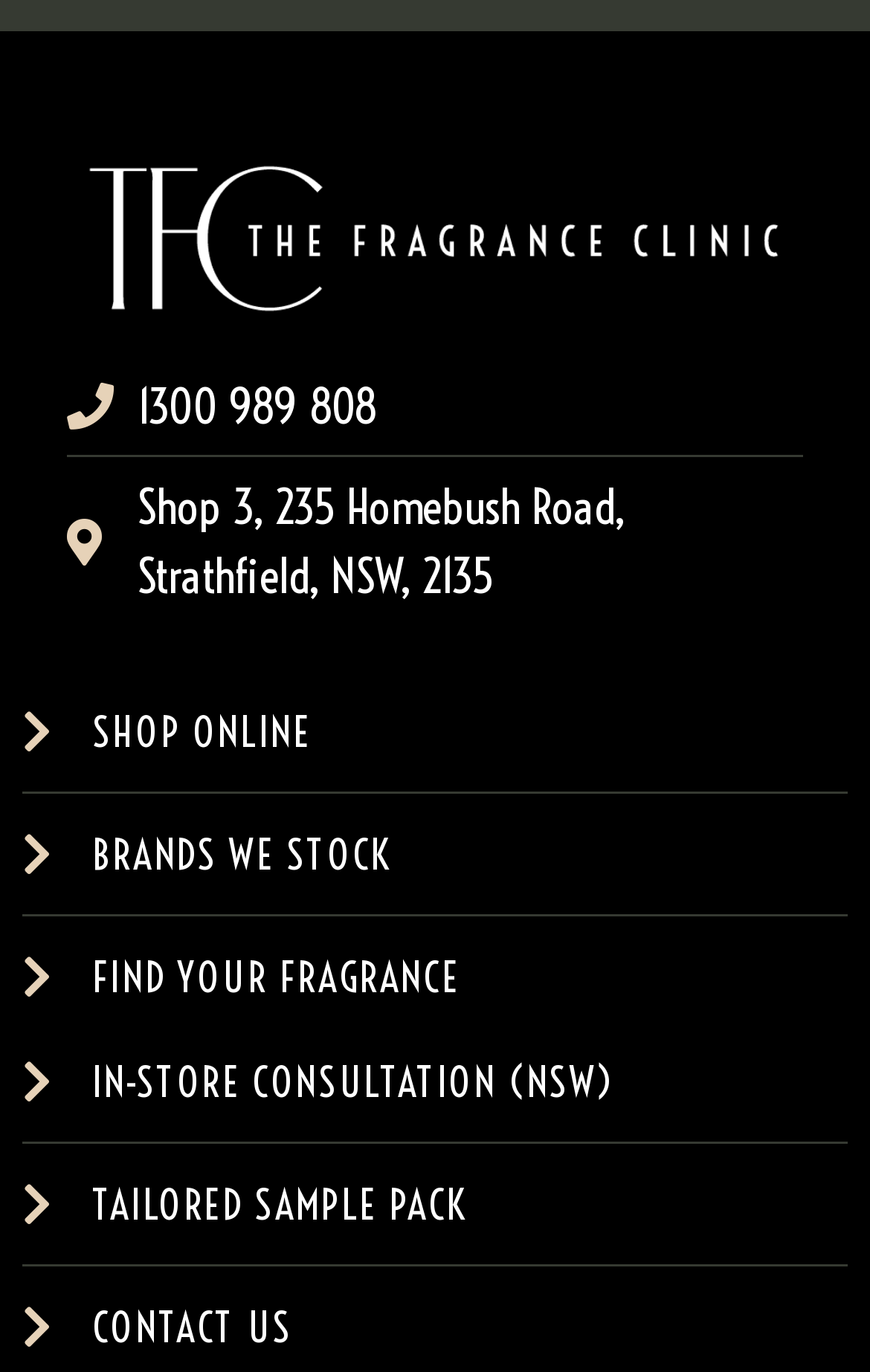Highlight the bounding box coordinates of the region I should click on to meet the following instruction: "view brands".

[0.026, 0.601, 0.974, 0.645]